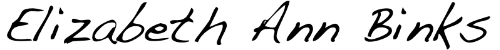Please provide a detailed answer to the question below based on the screenshot: 
What is reflected in the stylistic choice of the script?

The elegant, flowing script used to present the name 'Elizabeth Ann Binks' reflects an artistic sensibility, which is likely associated with Binks' musical background and her experiences in the music world.